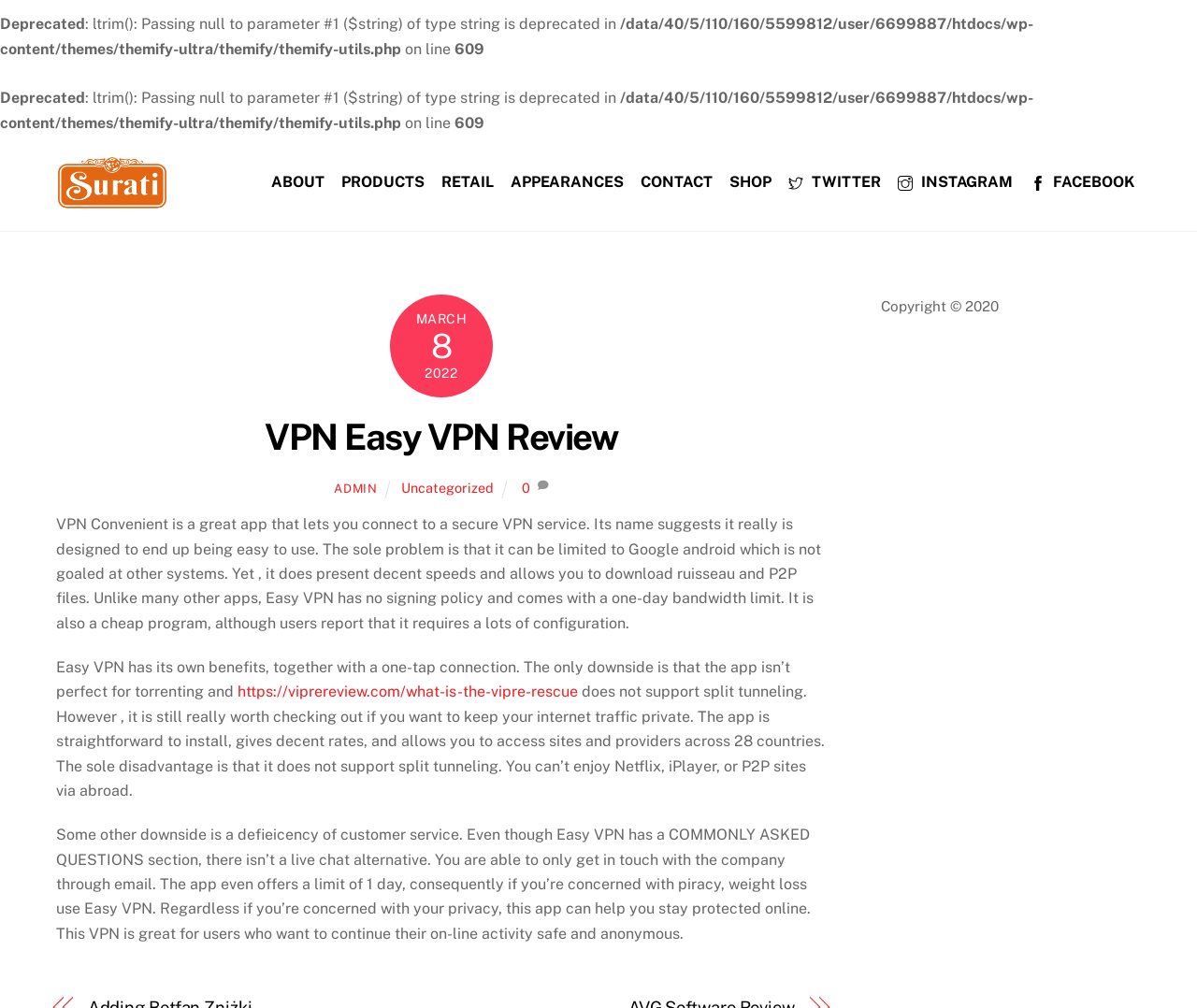What is the limitation of the bandwidth?
Please respond to the question with a detailed and thorough explanation.

I found the answer by reading the text 'It is also a cheap program, although users report that it requires a lots of configuration. Easy VPN has its own benefits, together with a one-tap connection. The only downside is that the app isn’t perfect for torrenting and does not support split tunneling. However, it is still really worth checking out if you want to keep your internet traffic private. The app is straightforward to install, gives decent rates, and allows you to access sites and services across 28 countries. The sole disadvantage is that it does not support split tunneling. You can’t enjoy Netflix, iPlayer, or P2P sites via abroad.' which mentions that the app has a one-day bandwidth limit.